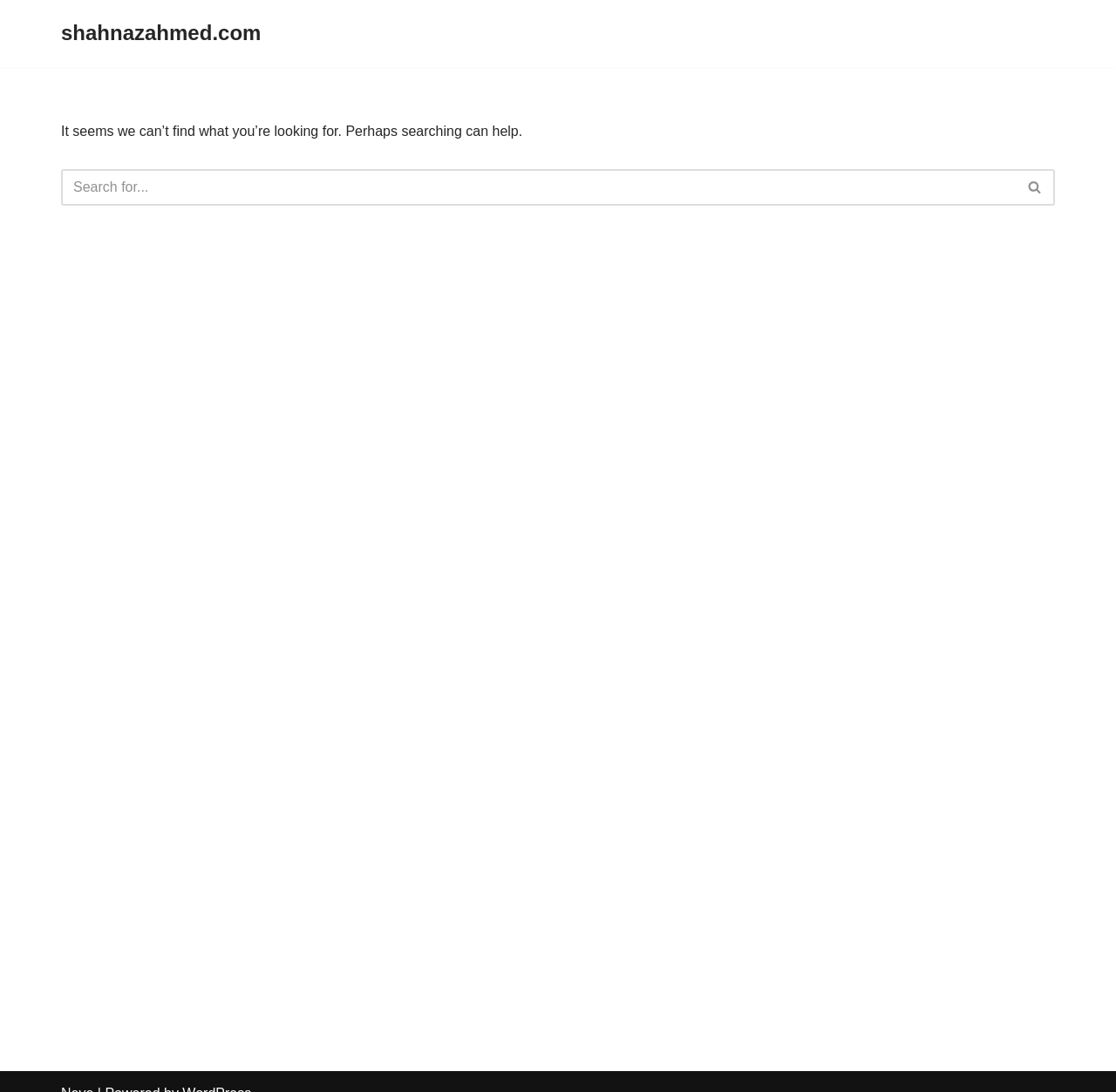Given the element description, predict the bounding box coordinates in the format (top-left x, top-left y, bottom-right x, bottom-right y), using floating point numbers between 0 and 1: Skip to content

[0.0, 0.026, 0.023, 0.042]